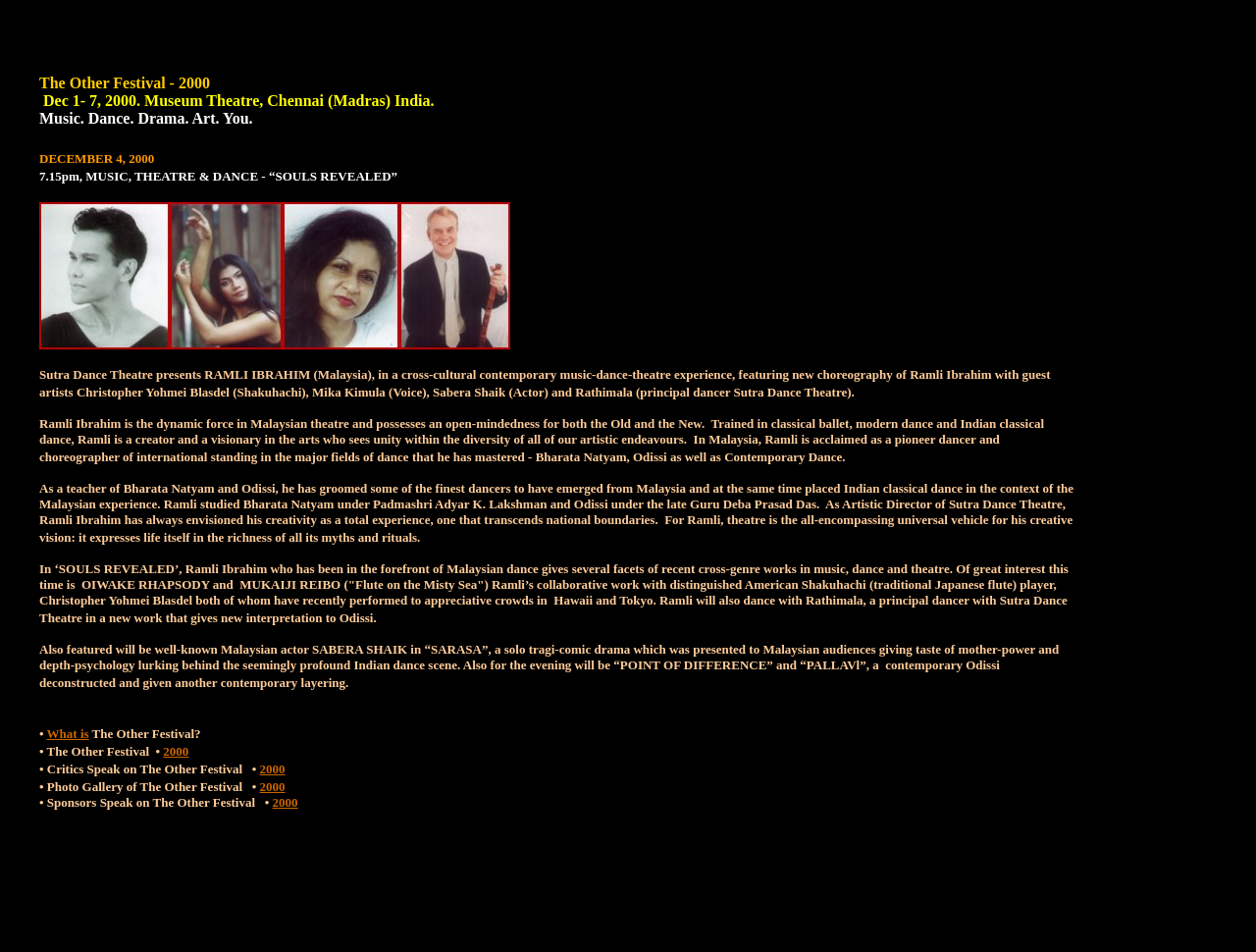What is the name of the American Shakuhachi player who collaborated with Ramli Ibrahim?
Using the visual information, respond with a single word or phrase.

Christopher Yohmei Blasdel